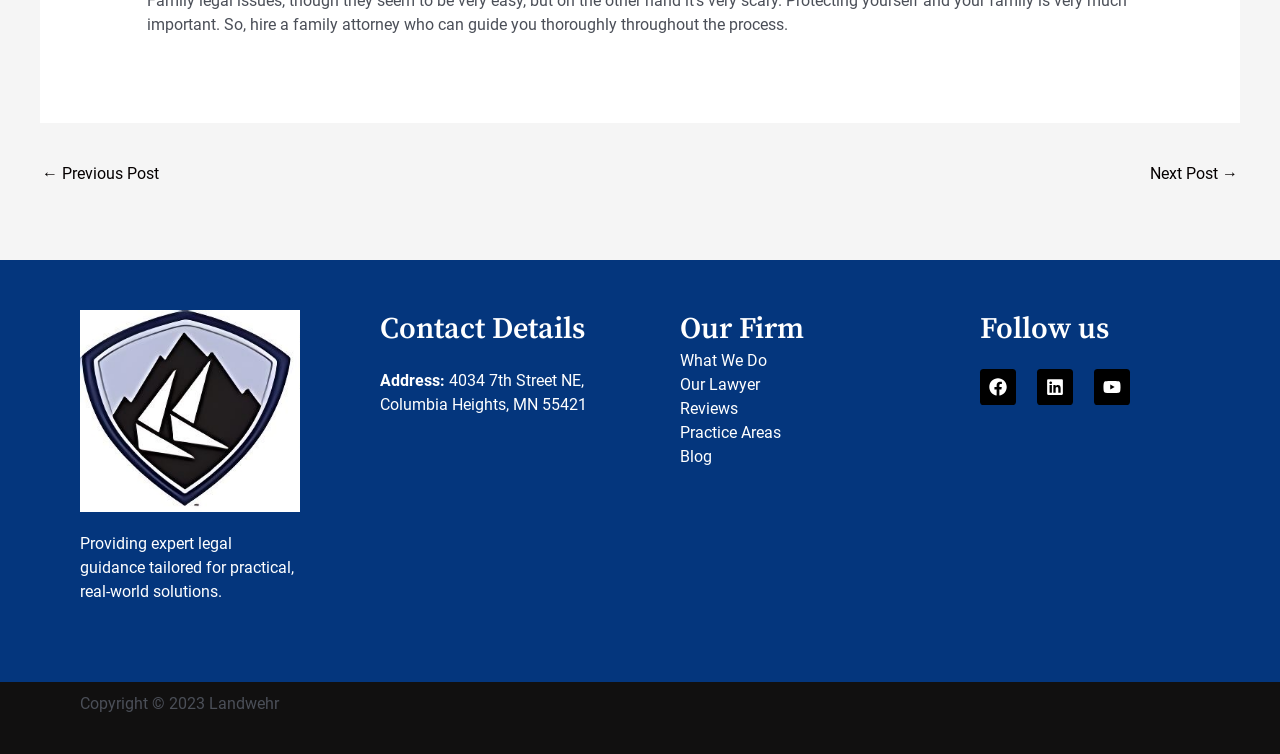Please identify the bounding box coordinates of the element's region that needs to be clicked to fulfill the following instruction: "Follow us on Facebook". The bounding box coordinates should consist of four float numbers between 0 and 1, i.e., [left, top, right, bottom].

[0.766, 0.49, 0.794, 0.537]